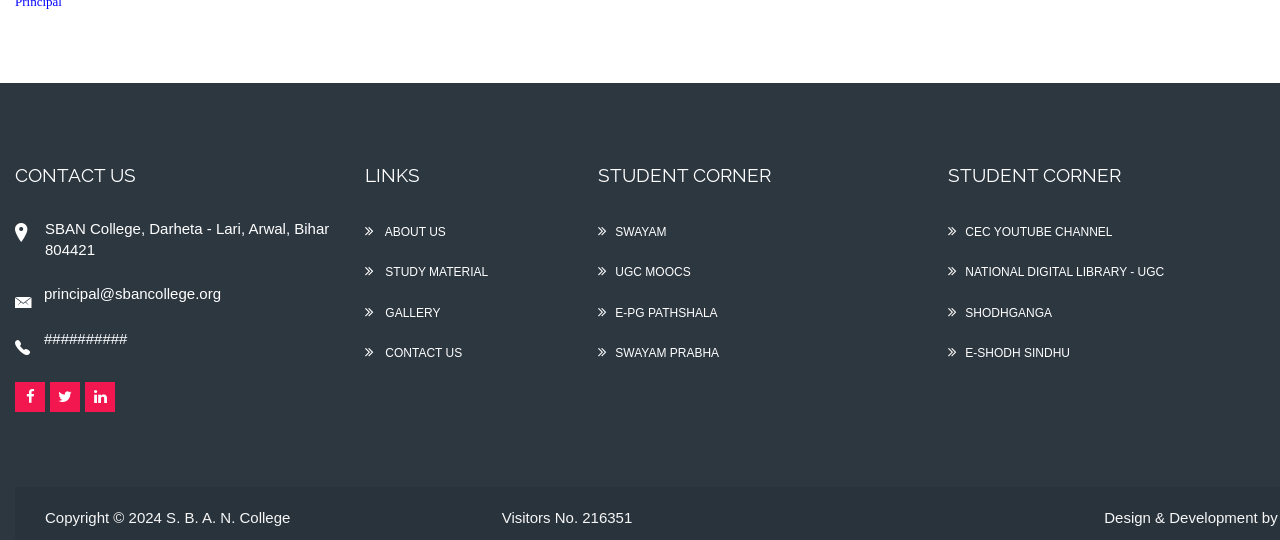What is the name of the section that contains links to SWAYAM, UGC MOOCS, and E-PG PATHSHALA?
Based on the image, answer the question with a single word or brief phrase.

STUDENT CORNER